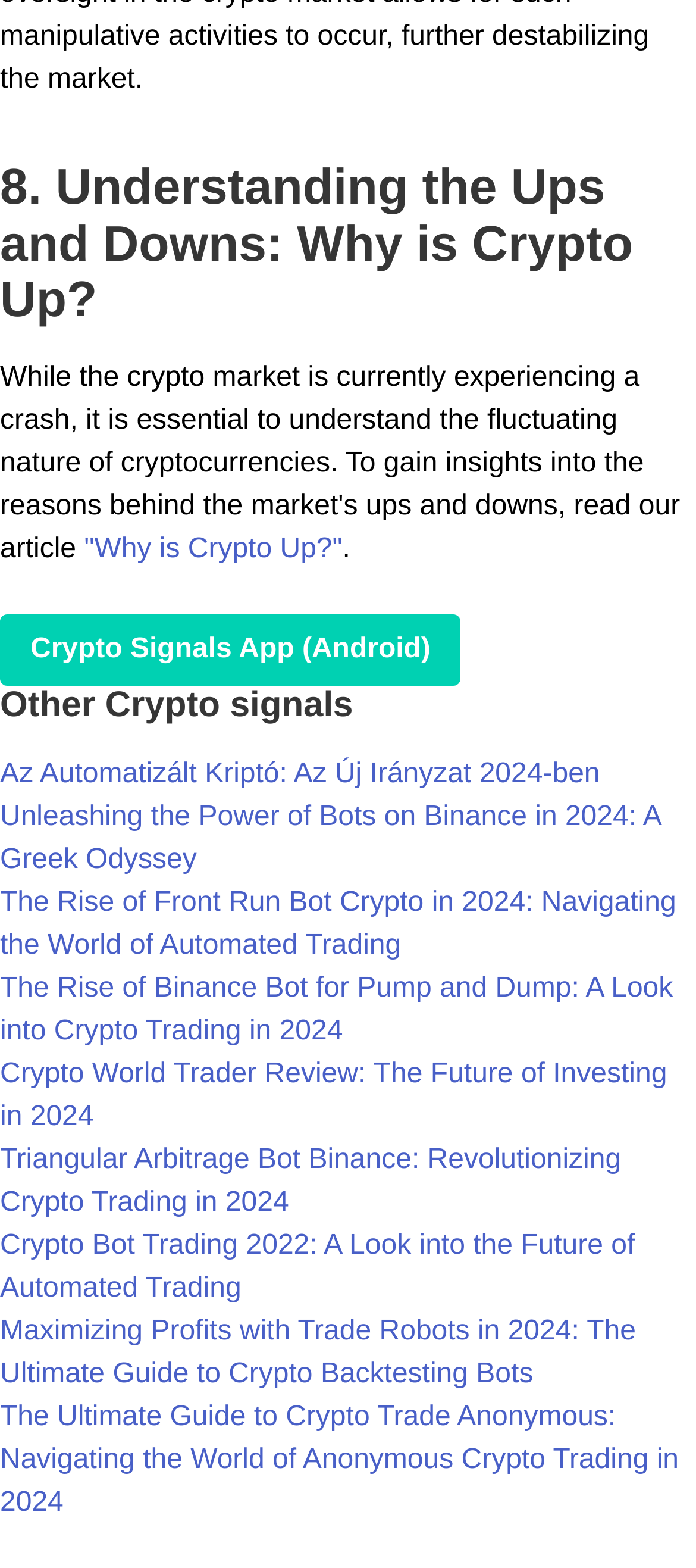Please determine the bounding box coordinates for the UI element described as: "Italian Interview with Wade".

None